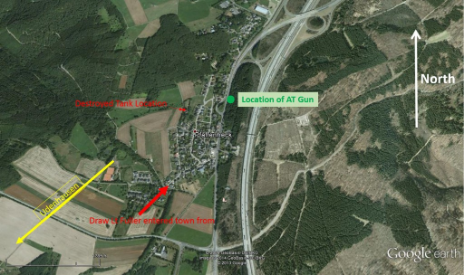Give a detailed account of the contents of the image.

The image depicts a satellite view of Pfaffenheck, highlighting significant locations related to the Battle of Pfaffenheck that took place from March 15 to 17, 1945. Key features marked on the map include the "Location of AT Gun," positioned strategically (marked in green), and the area where an American tank was destroyed, illustrated with red arrows pointing to "Destroyed Tank Location." Yellow arrows indicate directions from which enemy fire was drawn during the battle. This visual representation serves to enhance the understanding of the battlefield dynamics during this significant World War II engagement, providing a clearer context for the historical events discussed in associated literature. The map is oriented with north at the top, assisting viewers in grasping the geographical layout of the area.